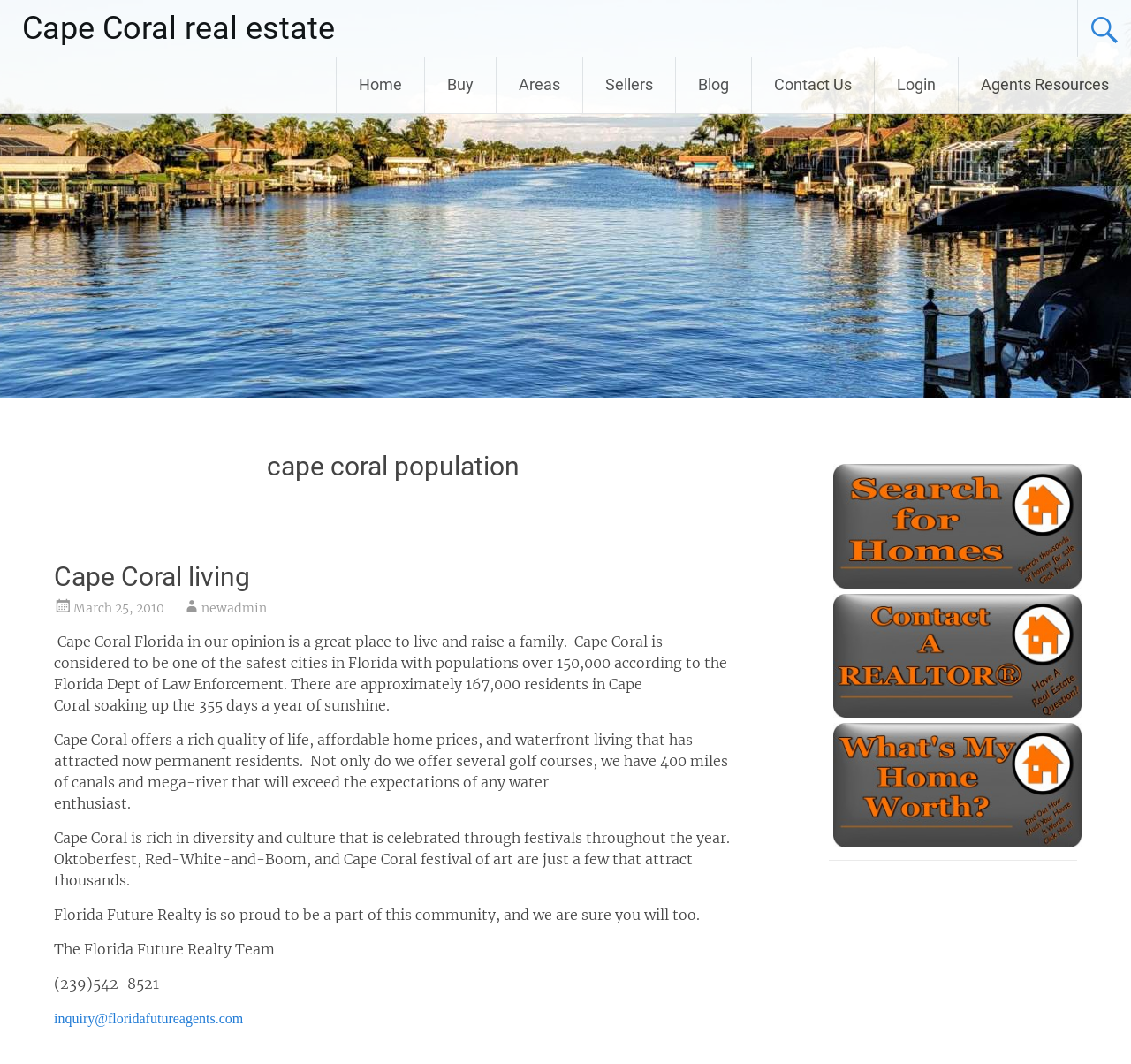Based on the visual content of the image, answer the question thoroughly: What is the population of Cape Coral?

The population of Cape Coral is mentioned in the text as 'There are approximately 167,000 residents in Cape'.